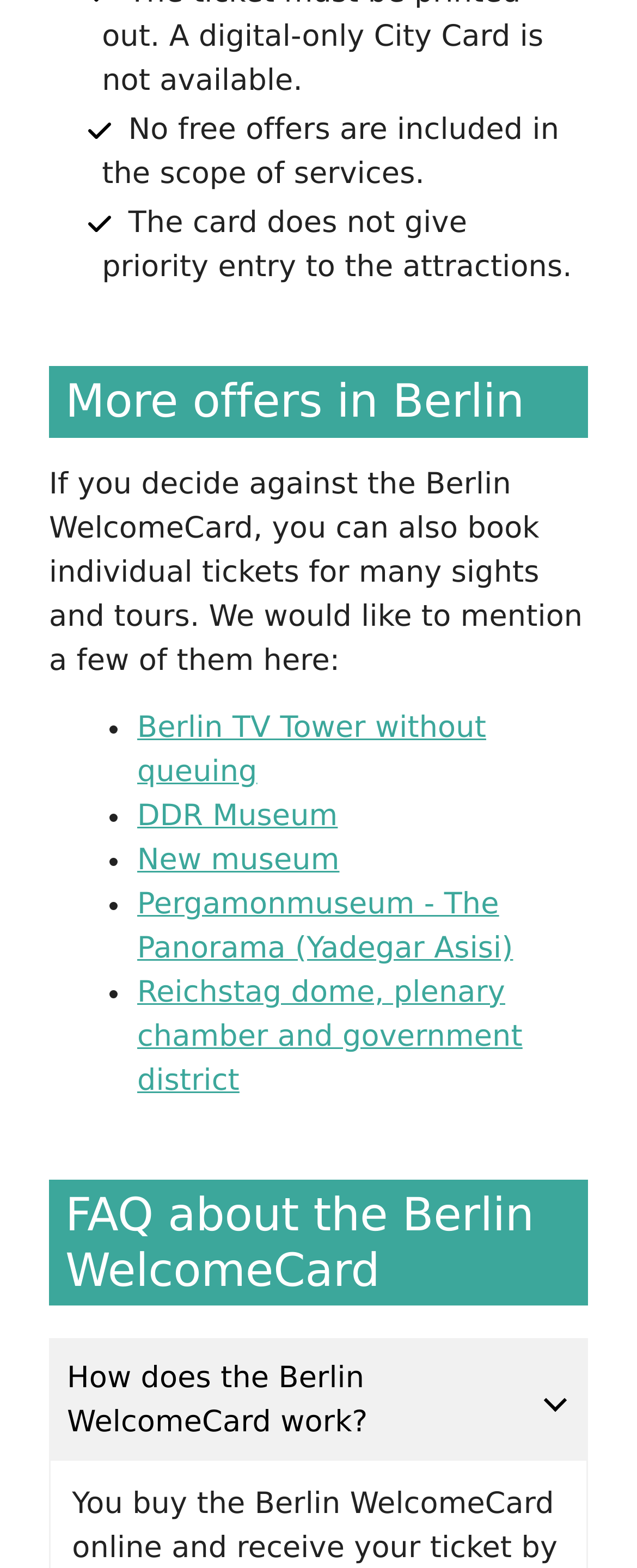Kindly respond to the following question with a single word or a brief phrase: 
What is the topic of the FAQ section?

Berlin WelcomeCard